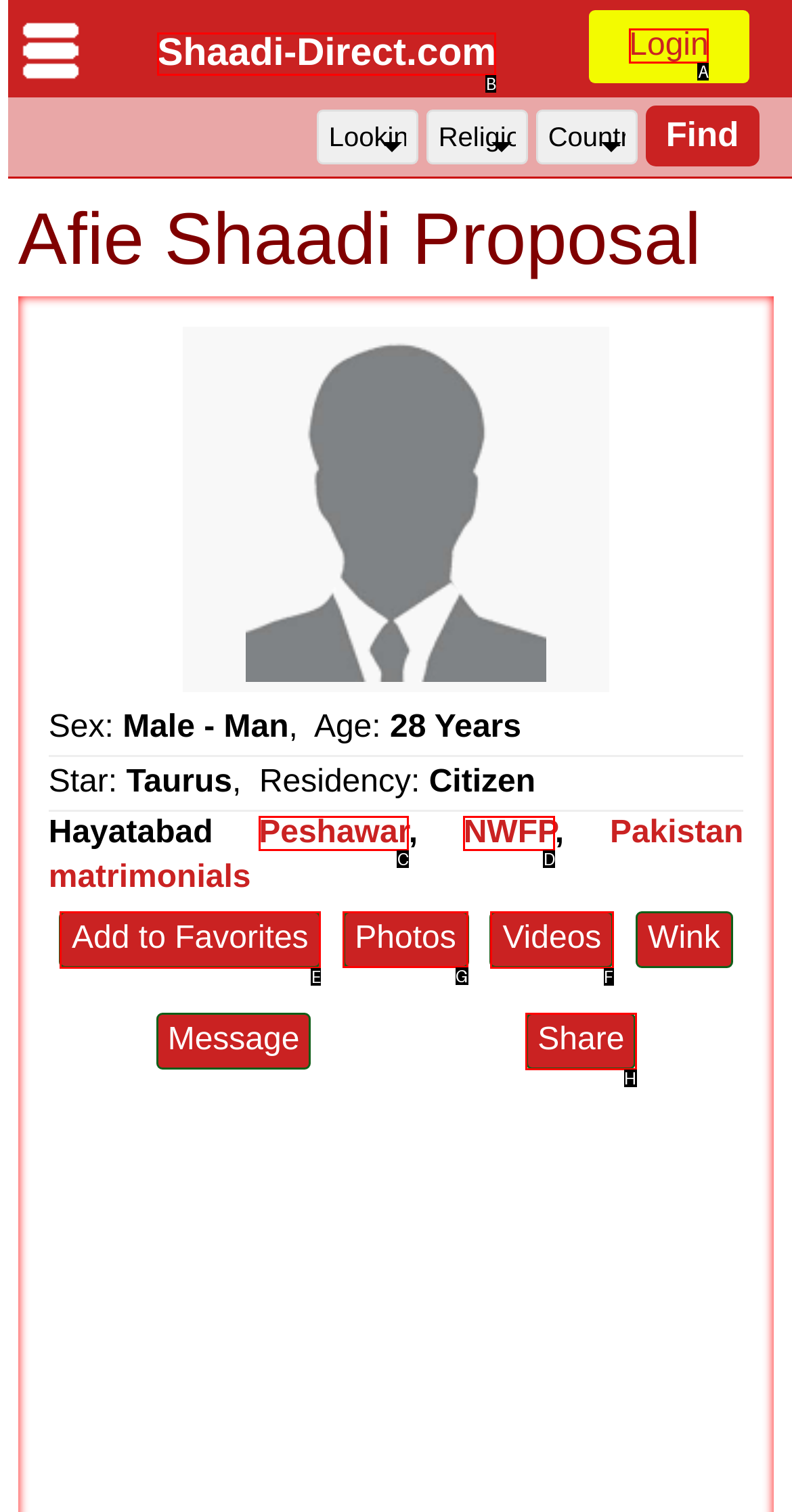Select the right option to accomplish this task: View photos. Reply with the letter corresponding to the correct UI element.

G